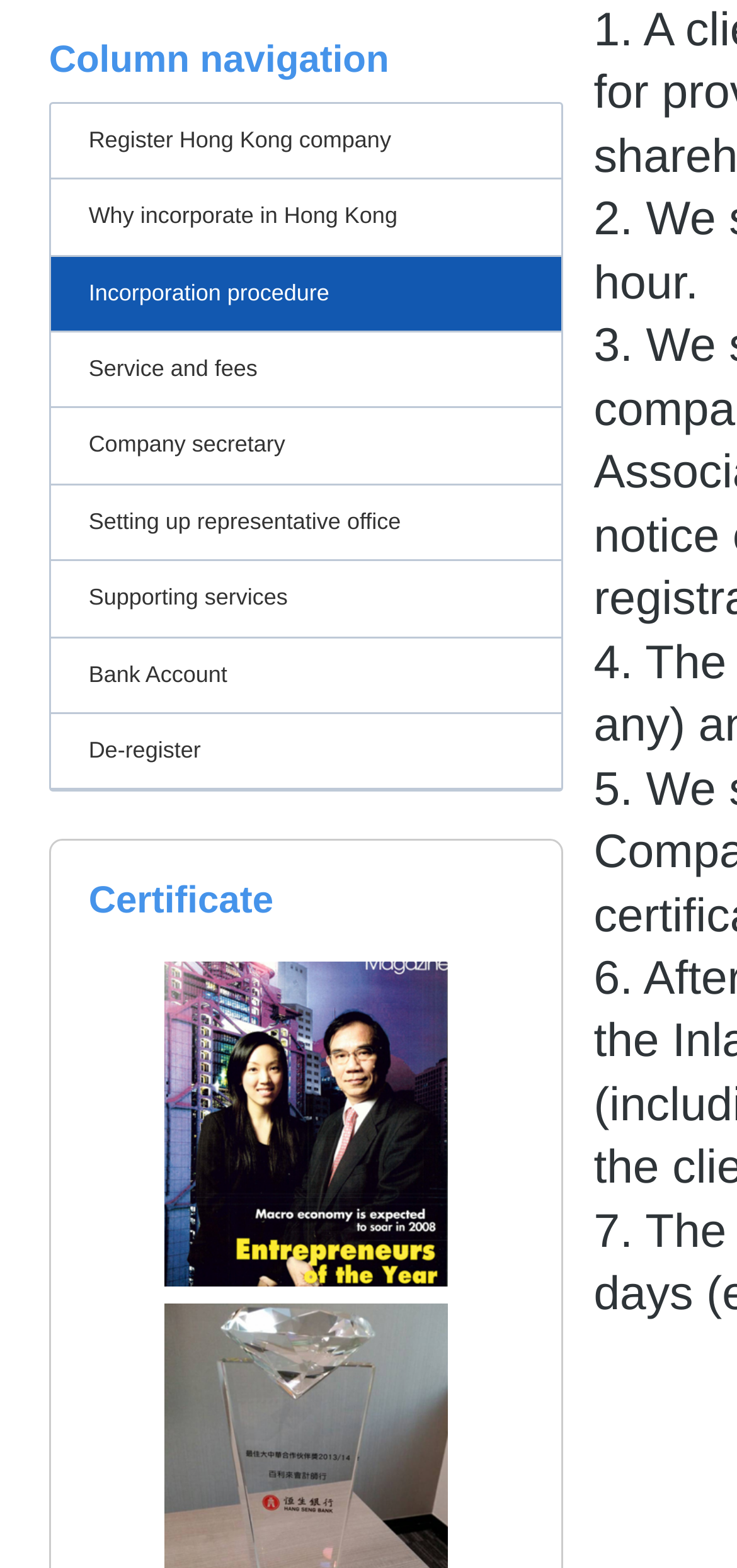From the element description Supporting services, predict the bounding box coordinates of the UI element. The coordinates must be specified in the format (top-left x, top-left y, bottom-right x, bottom-right y) and should be within the 0 to 1 range.

[0.069, 0.358, 0.761, 0.407]